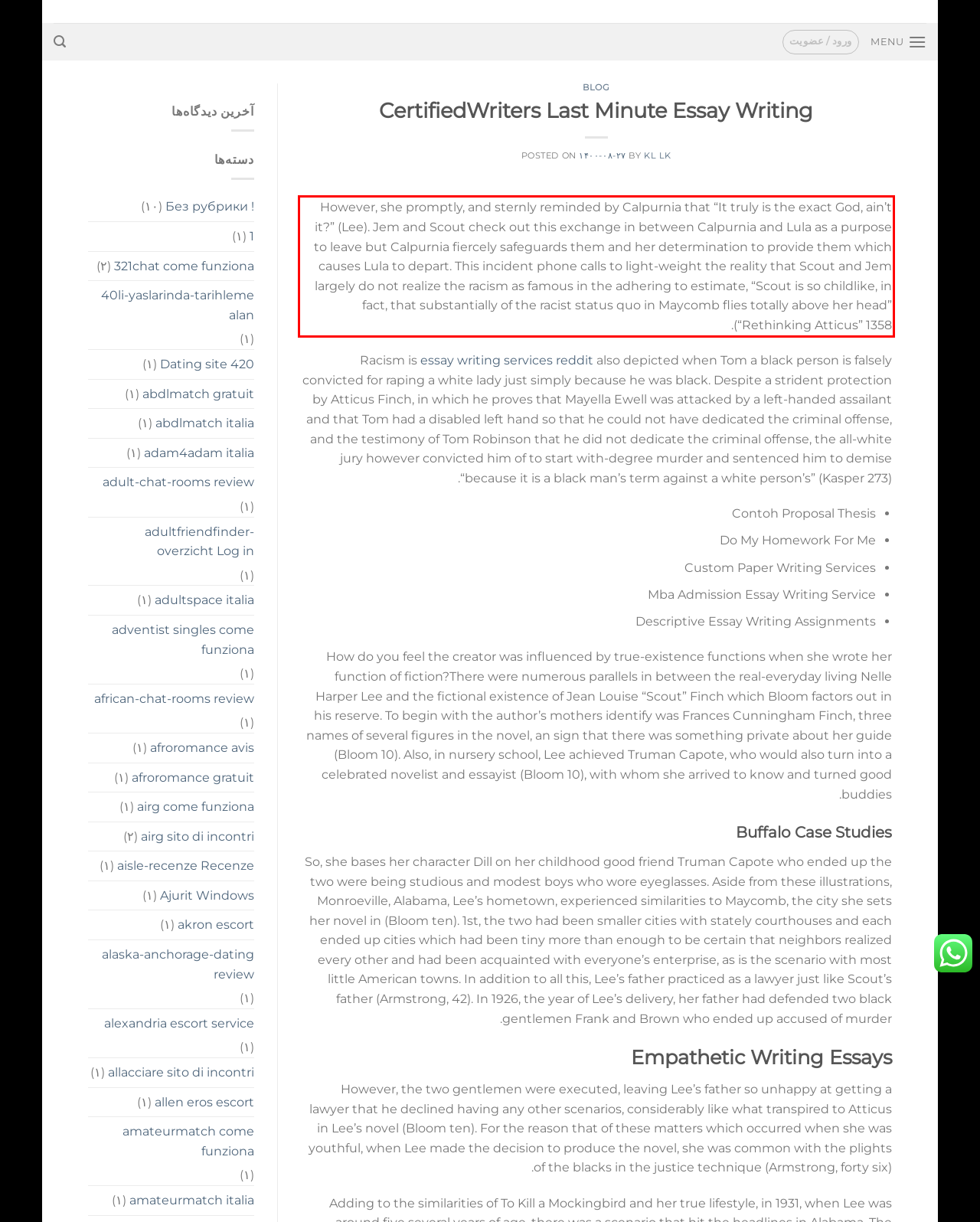Given a screenshot of a webpage containing a red rectangle bounding box, extract and provide the text content found within the red bounding box.

However, she promptly, and sternly reminded by Calpurnia that “It truly is the exact God, ain’t it?” (Lee). Jem and Scout check out this exchange in between Calpurnia and Lula as a purpose to leave but Calpurnia fiercely safeguards them and her determination to provide them which causes Lula to depart. This incident phone calls to light-weight the reality that Scout and Jem largely do not realize the racism as famous in the adhering to estimate, “Scout is so childlike, in fact, that substantially of the racist status quo in Maycomb flies totally above her head” “Rethinking Atticus” 1358).